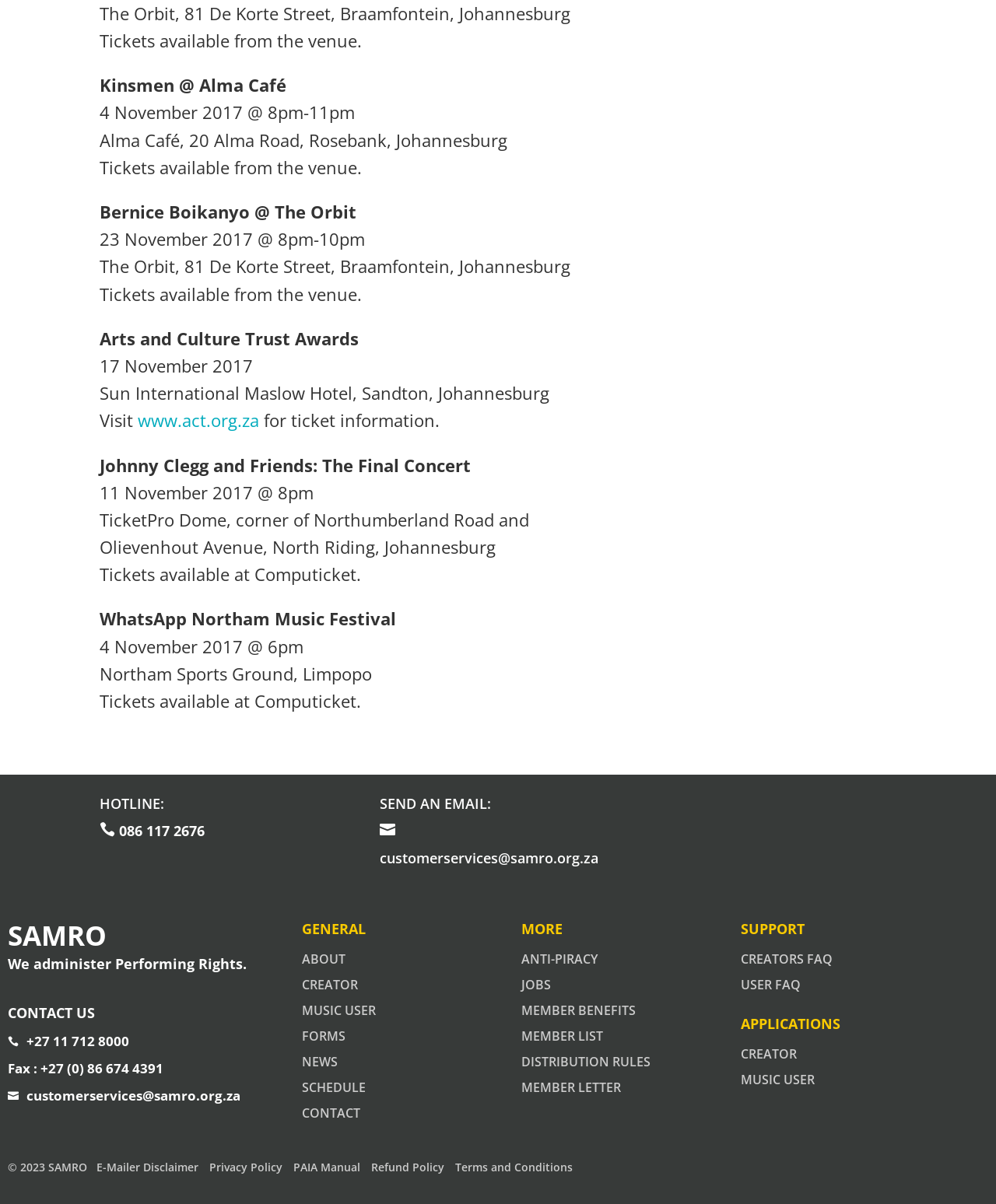What is the phone number for HOTLINE?
Look at the image and answer with only one word or phrase.

086 117 2676